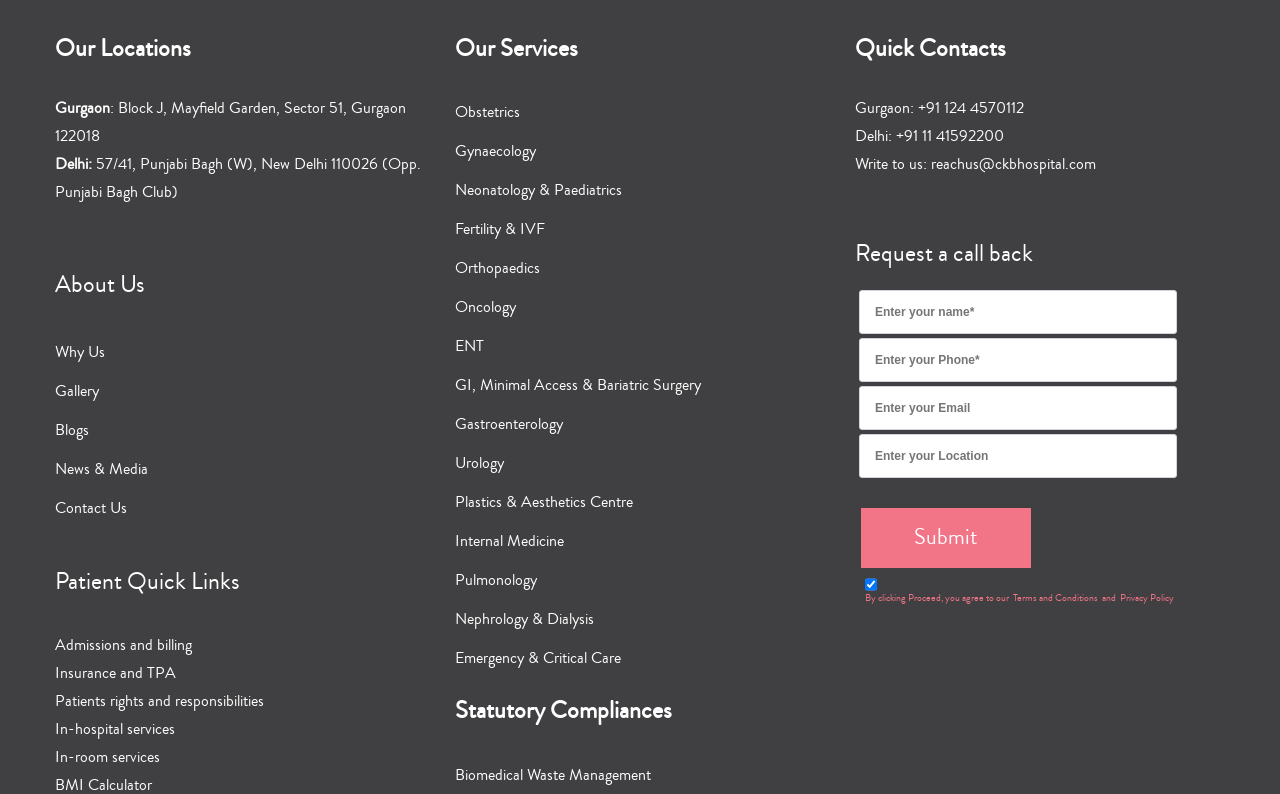Please answer the following query using a single word or phrase: 
What is the purpose of the 'Request a call back' section?

To receive a call from the hospital